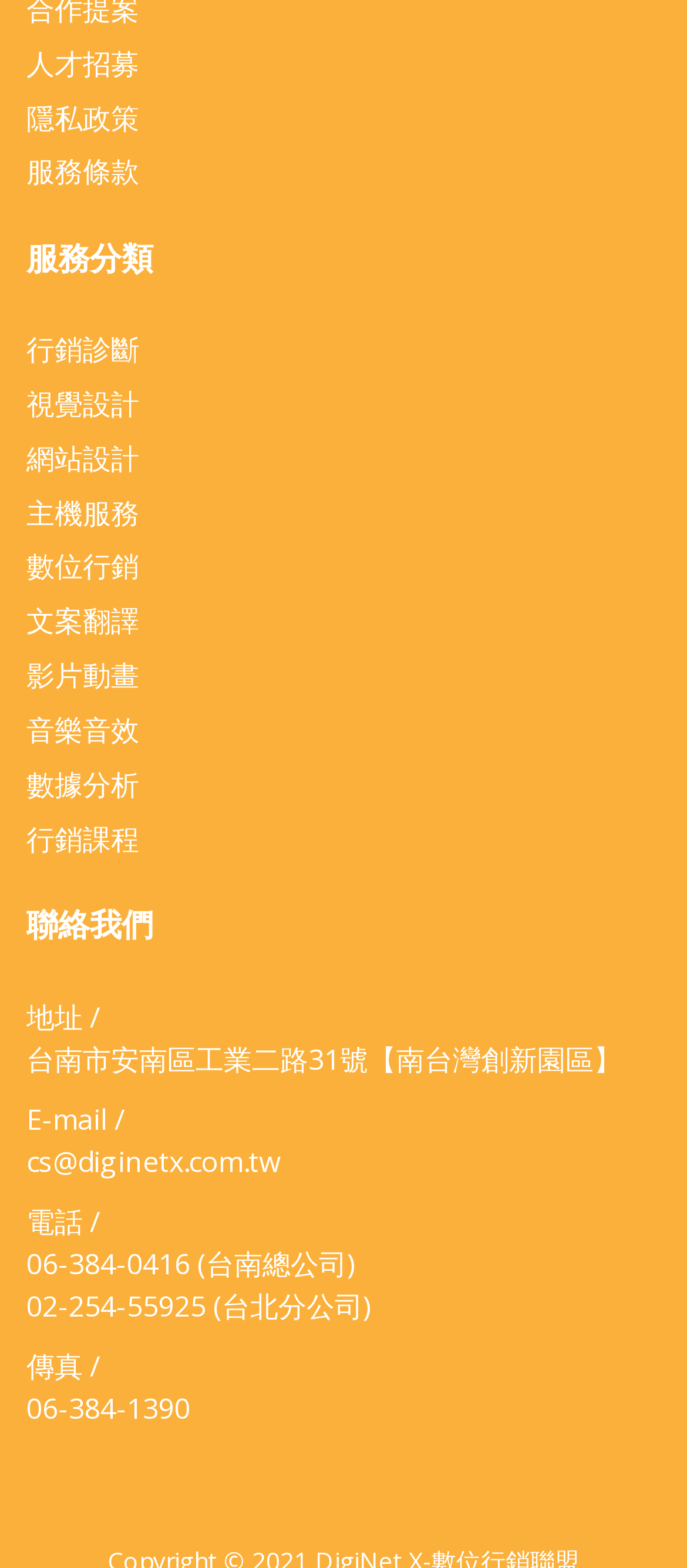Find the bounding box coordinates for the area that must be clicked to perform this action: "Call 06-384-0416".

[0.038, 0.794, 0.277, 0.819]